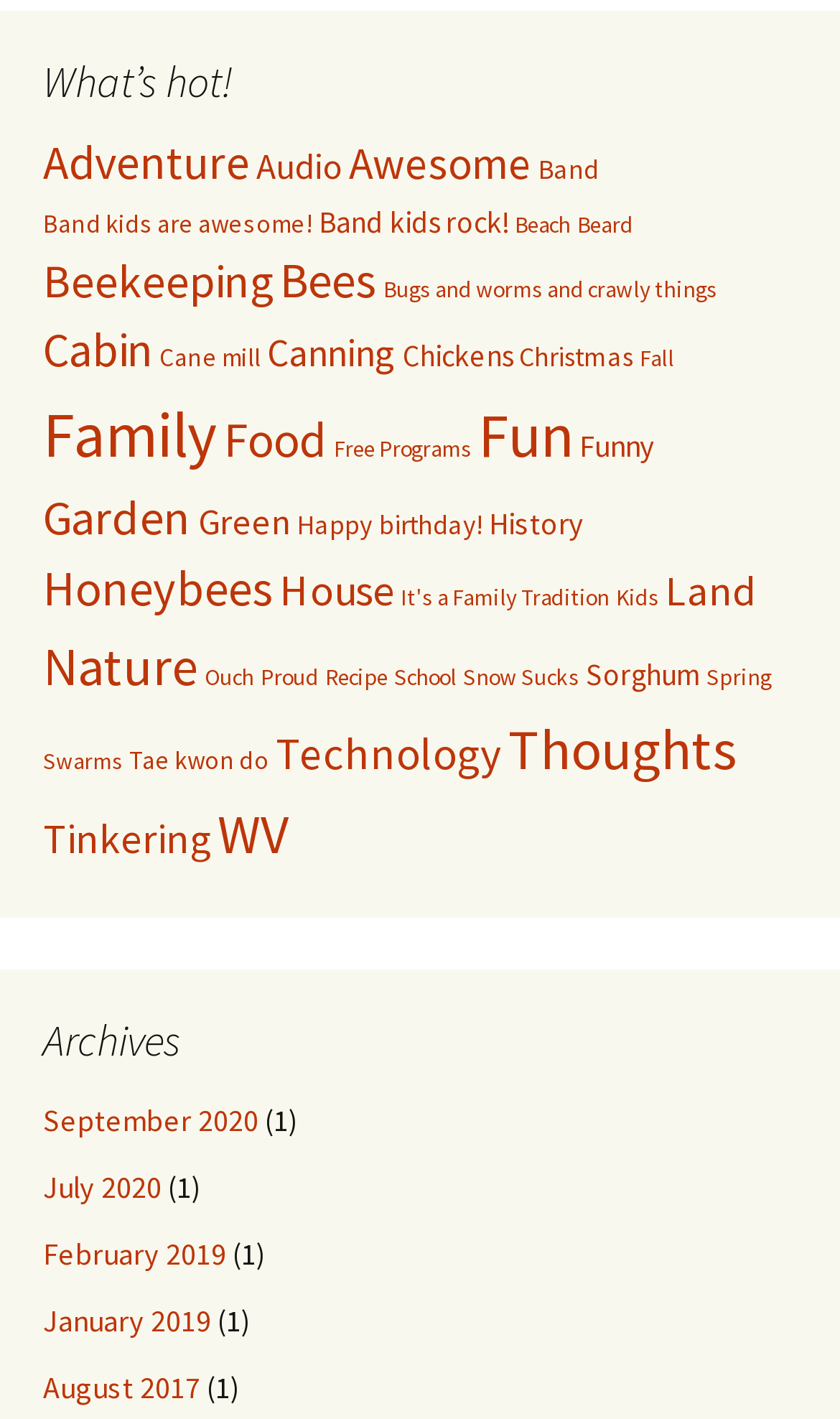What is the first category listed under 'What’s hot!'?
Using the image as a reference, give a one-word or short phrase answer.

Adventure